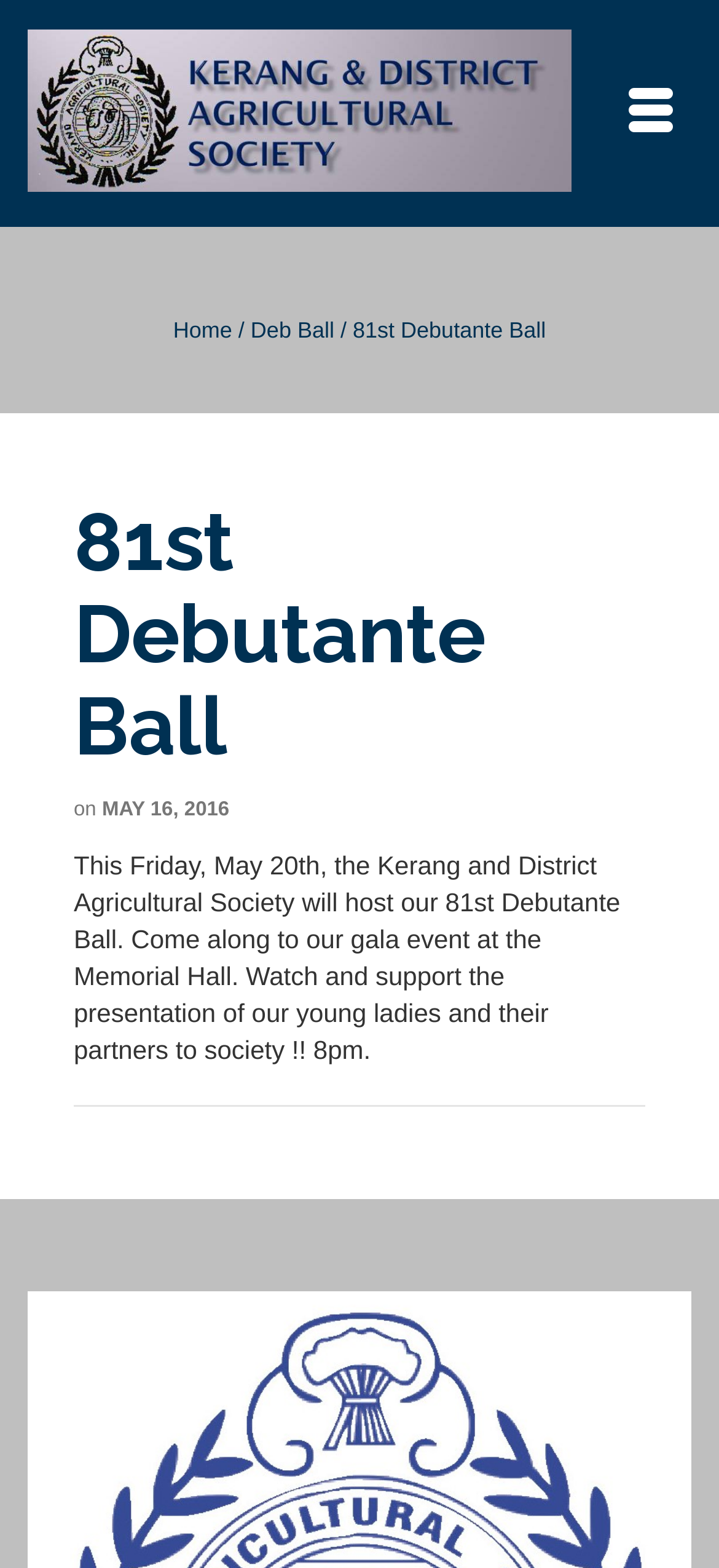Give a succinct answer to this question in a single word or phrase: 
What is the date of the Debutante Ball?

May 20th, 2016